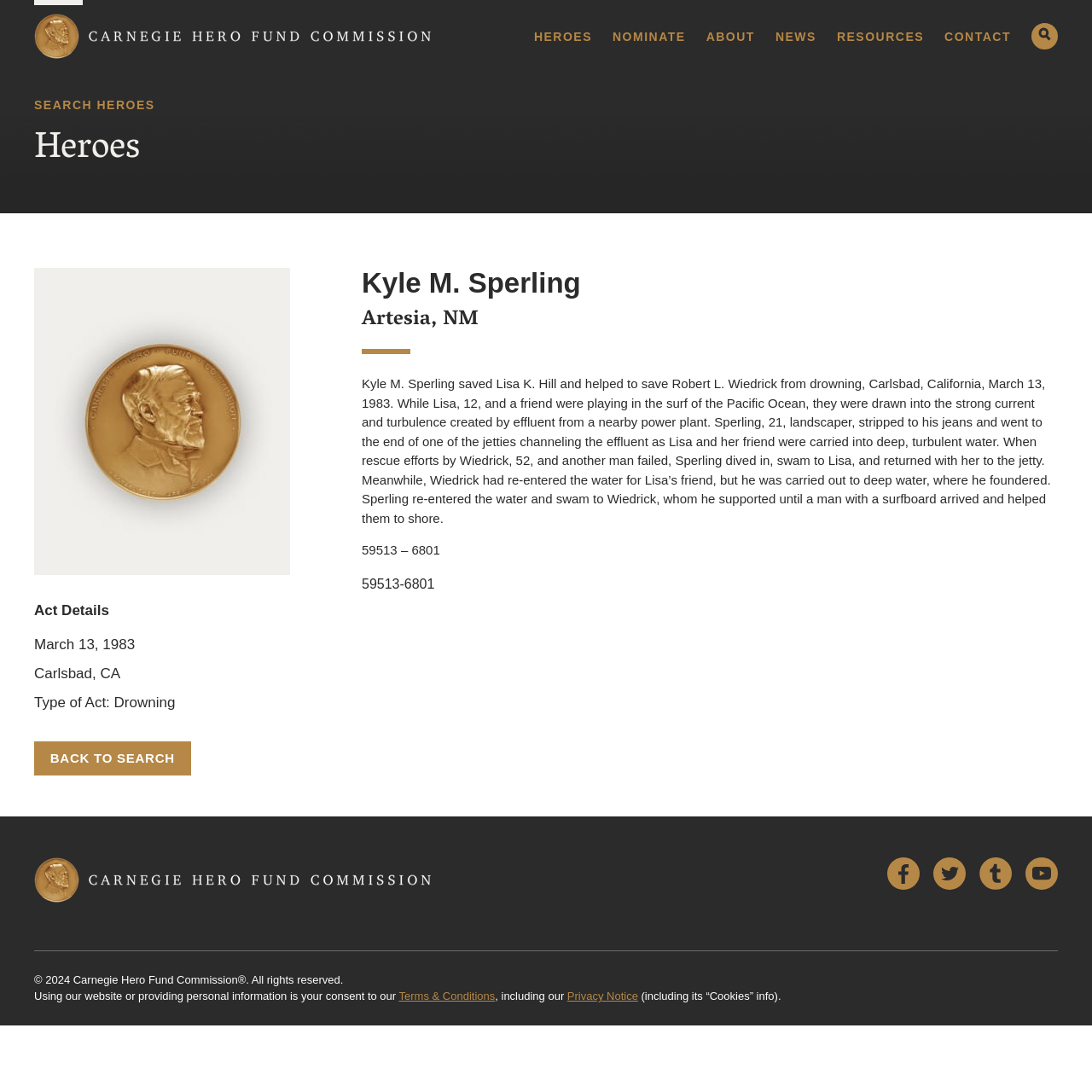Please find the bounding box coordinates for the clickable element needed to perform this instruction: "Visit Felicia Day's page".

None